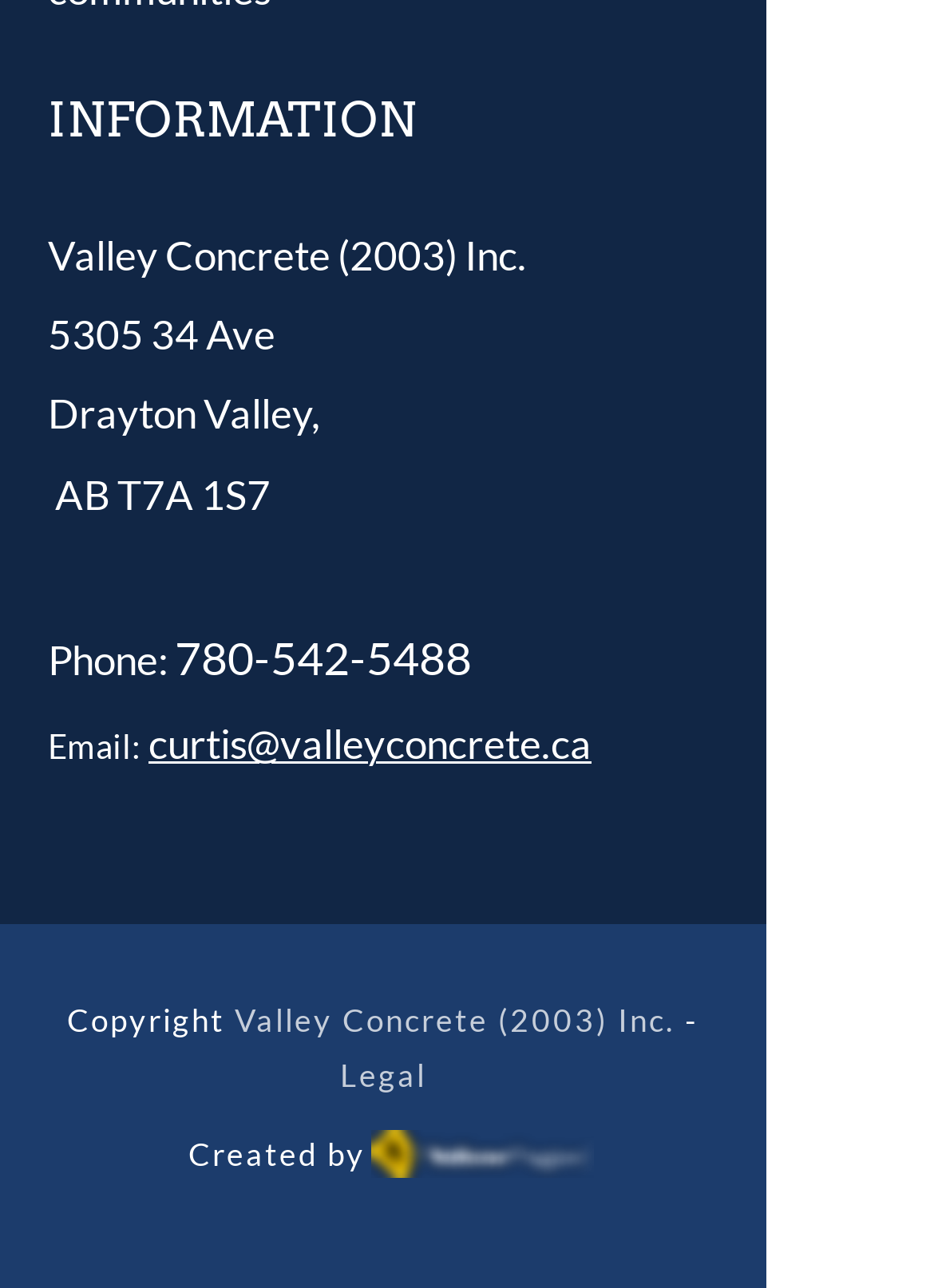What is the city and province of the company's location?
Based on the visual details in the image, please answer the question thoroughly.

The city and province of the company's location can be found in the address section of the webpage, where it is listed as 'Drayton Valley, AB T7A 1S7'. The 'AB' is an abbreviation for the province of Alberta, and 'Drayton Valley' is the city.